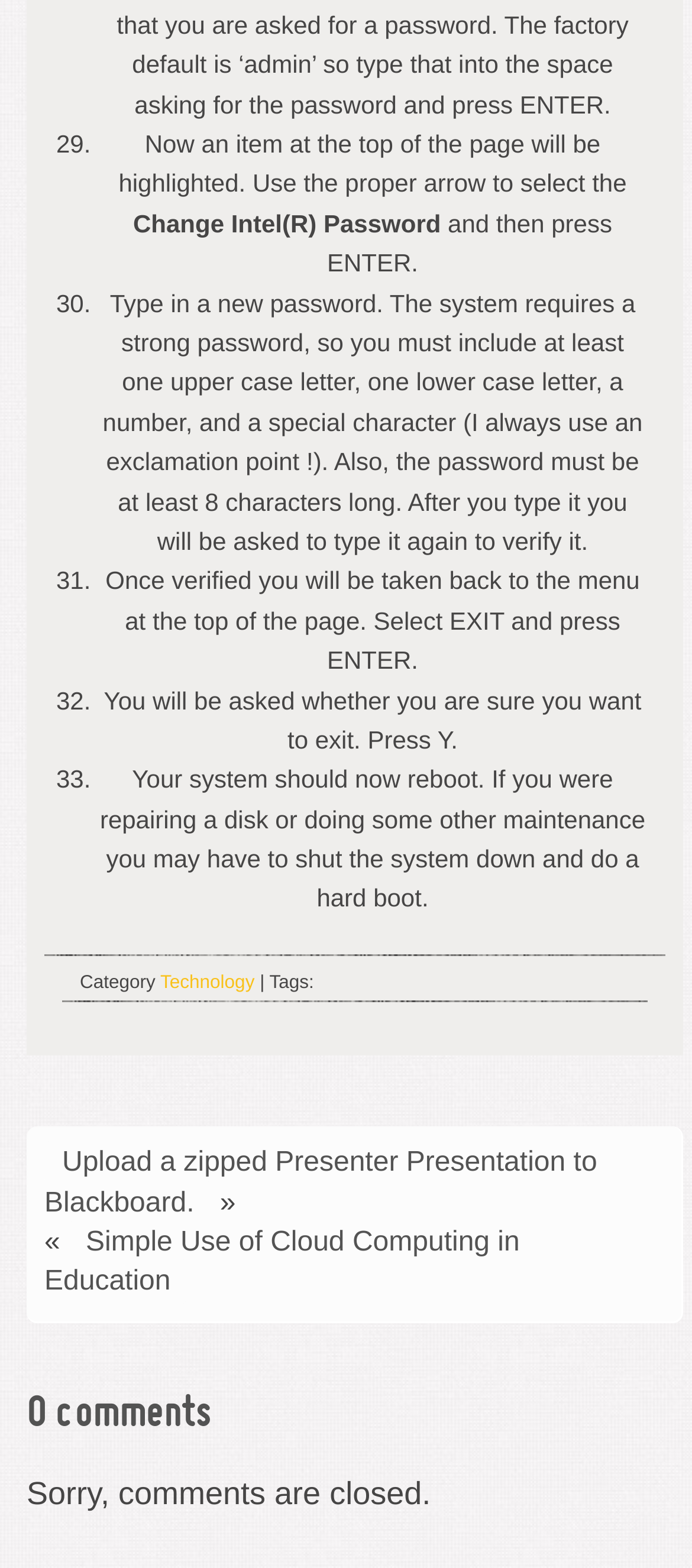What is the purpose of the link 'Upload a zipped Presenter Presentation to Blackboard'?
Please give a detailed and elaborate answer to the question.

The purpose of the link 'Upload a zipped Presenter Presentation to Blackboard' is not explicitly stated on the webpage, but it appears to be related to uploading a presentation to Blackboard, possibly for educational purposes.